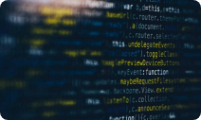Offer a detailed explanation of the image and its components.

The image showcases a close-up view of digital code displayed on a screen, highlighting the complexities and intricacies of programming. The code is rendered in bright colors against a dark background, with various programming function calls and variables visible. This visual representation reflects the world of software development and technology, emphasizing themes of innovation and problem-solving within the digital landscape. The blurred effect adds a dynamic element, suggesting movement and activity in the realm of coding.